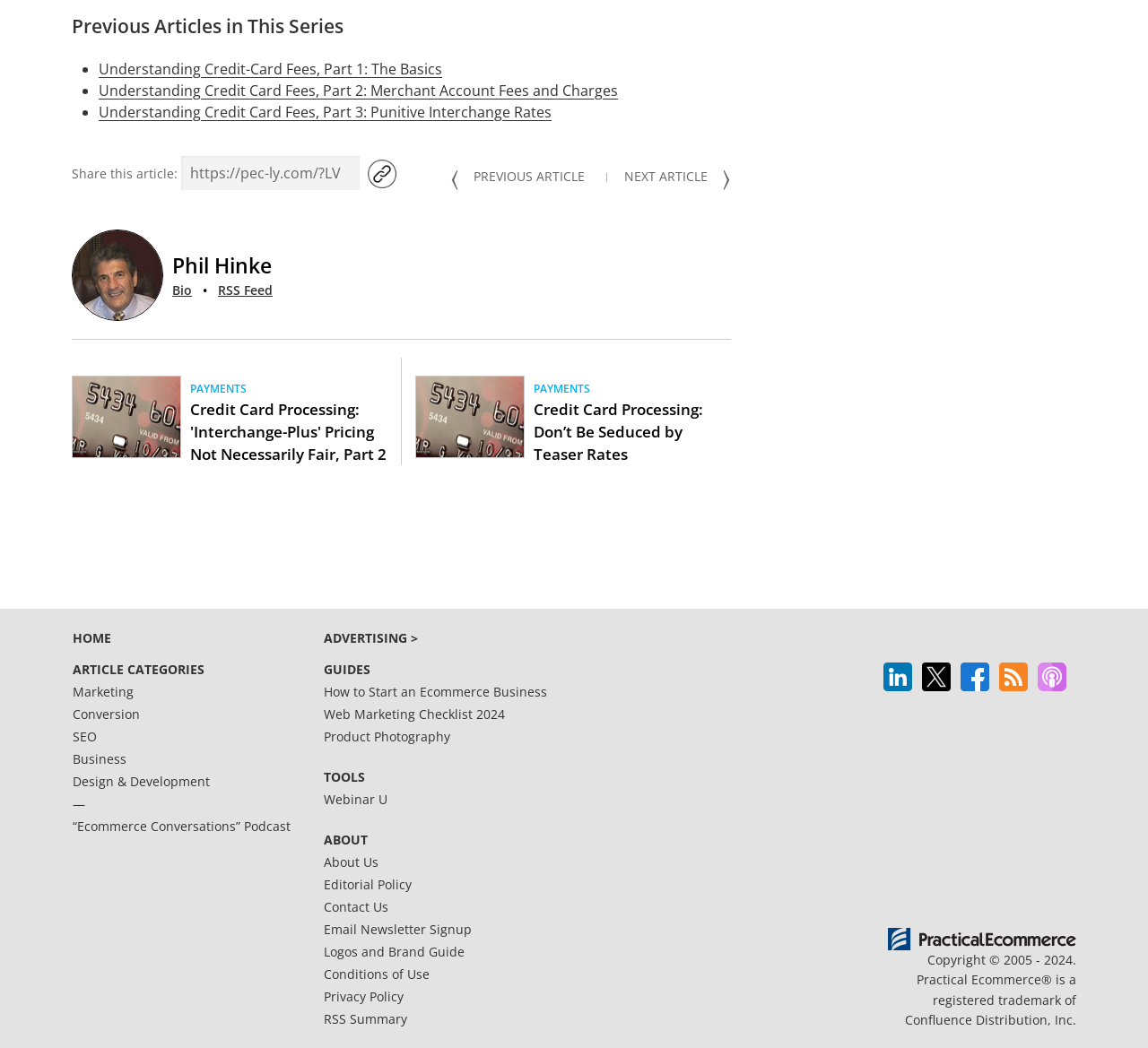Please identify the bounding box coordinates for the region that you need to click to follow this instruction: "Share this article".

[0.062, 0.158, 0.155, 0.174]